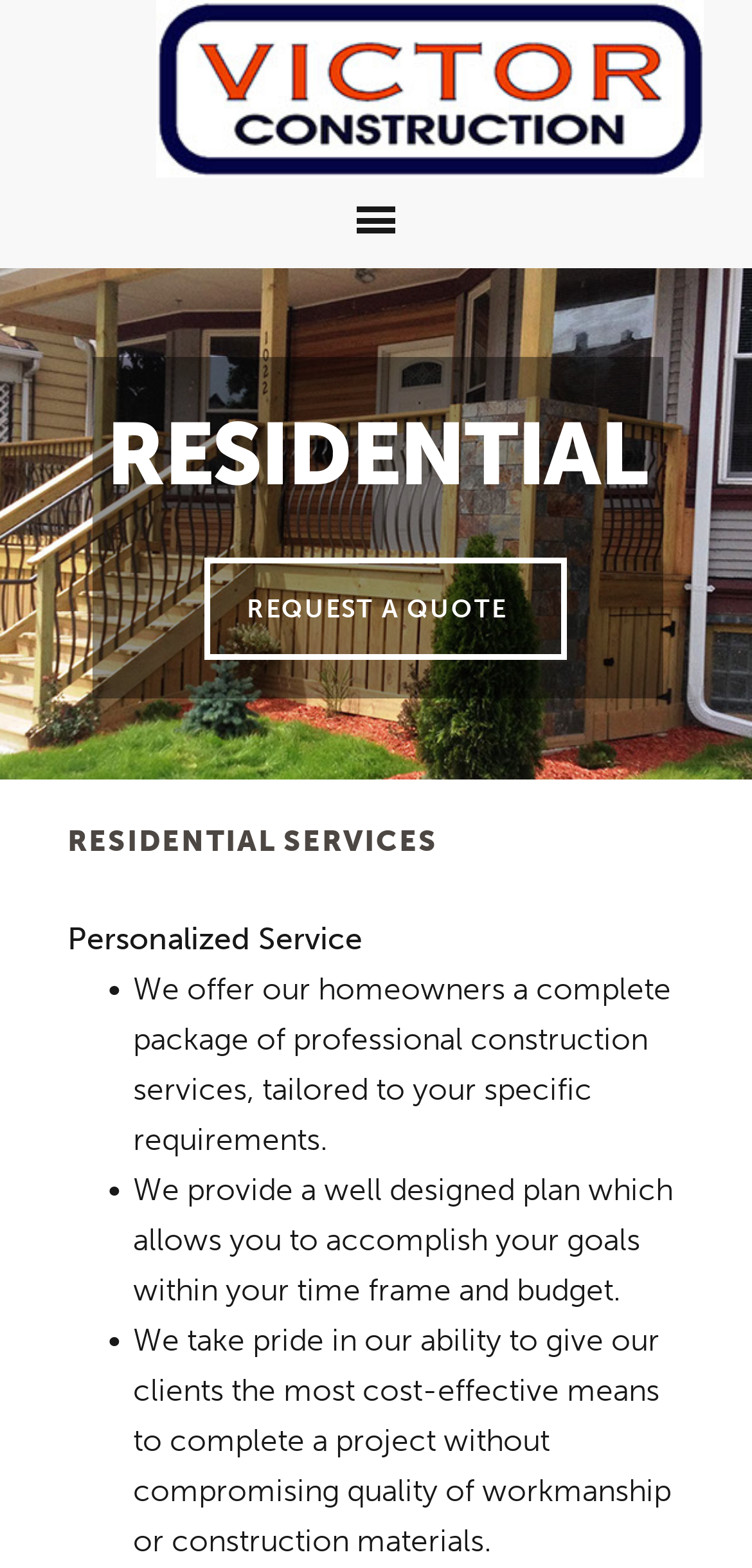What is the purpose of the 'REQUEST A QUOTE' button?
Using the image, respond with a single word or phrase.

To request a quote